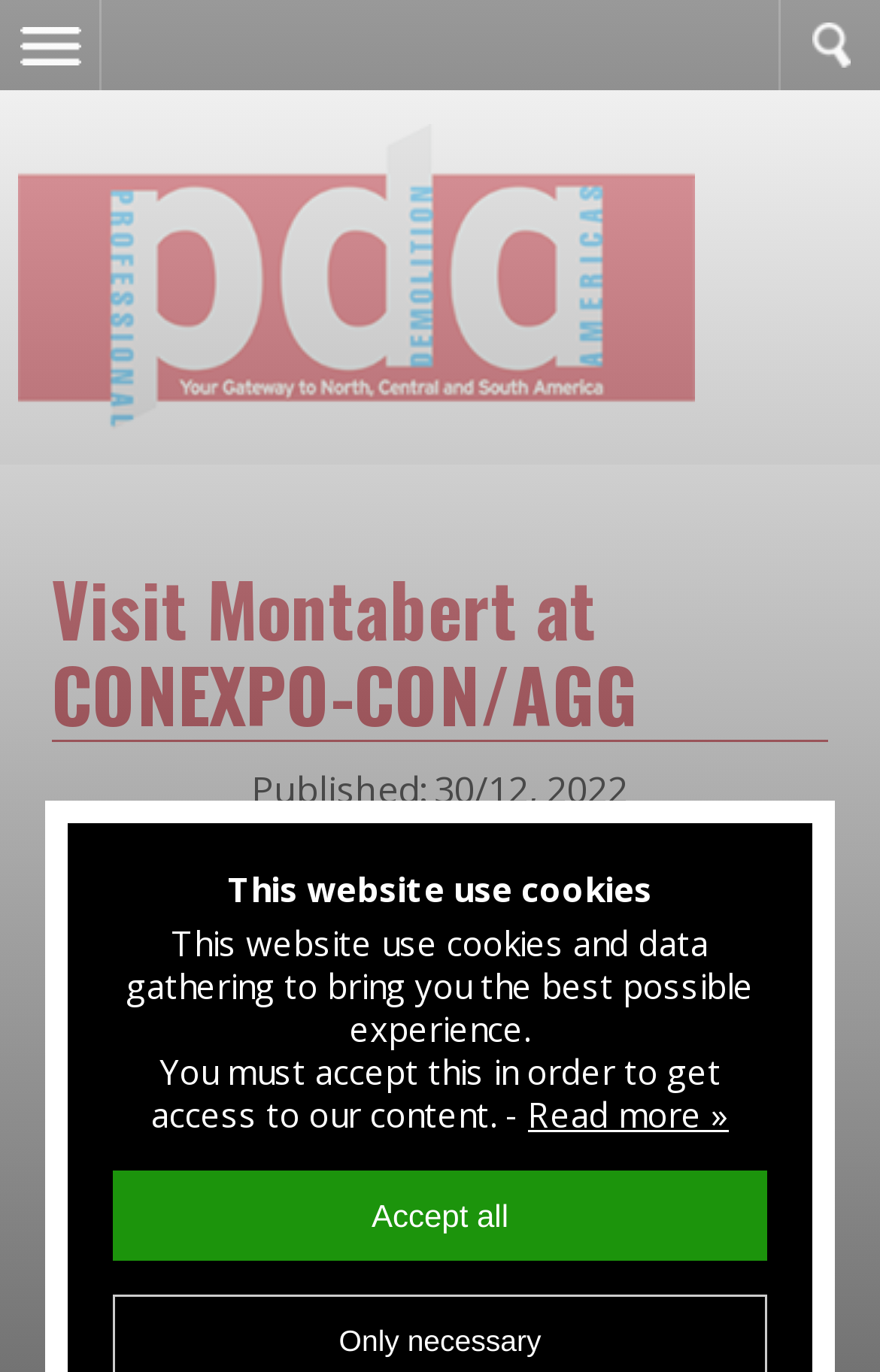Respond to the following query with just one word or a short phrase: 
What is the company name associated with the website?

PD Americas